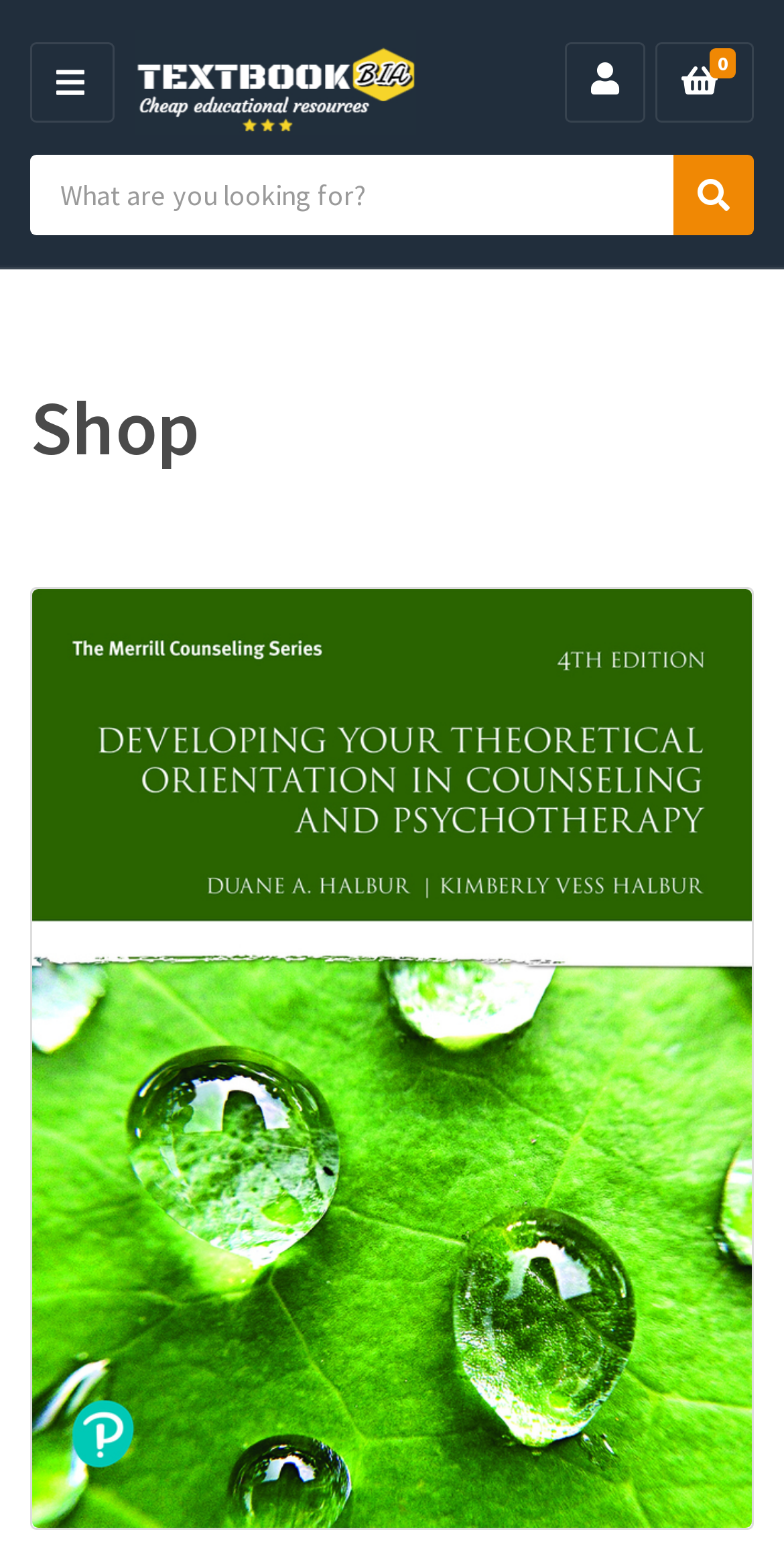Reply to the question with a single word or phrase:
Is the search box required?

No